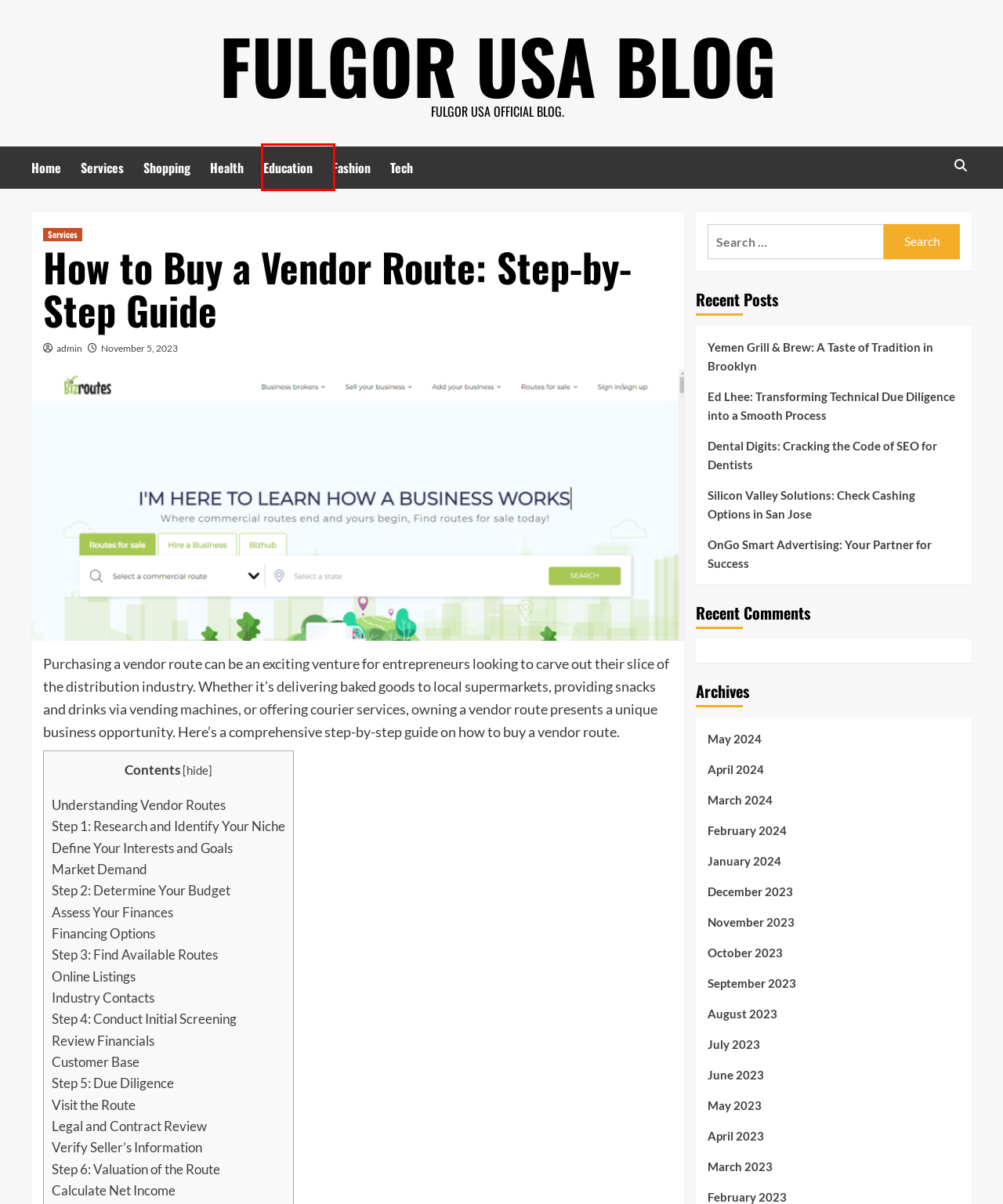Analyze the screenshot of a webpage featuring a red rectangle around an element. Pick the description that best fits the new webpage after interacting with the element inside the red bounding box. Here are the candidates:
A. Dental Digits: Cracking the Code of SEO for Dentists – FulGor Usa Blog
B. December 2023 – FulGor Usa Blog
C. Education – FulGor Usa Blog
D. November 2023 – FulGor Usa Blog
E. Shopping – FulGor Usa Blog
F. admin – FulGor Usa Blog
G. Silicon Valley Solutions: Check Cashing Options in San Jose – FulGor Usa Blog
H. August 2023 – FulGor Usa Blog

C